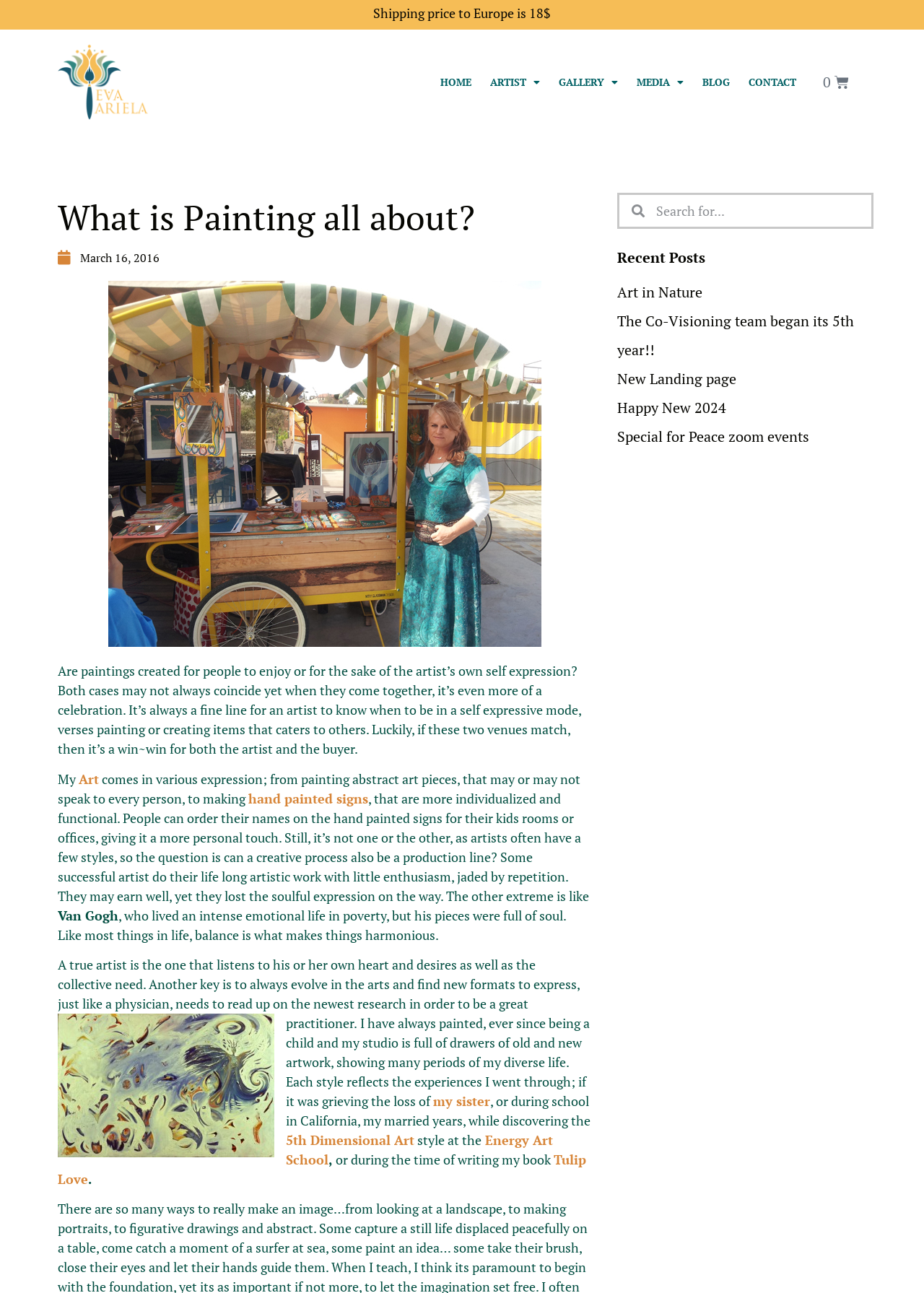Please provide a short answer using a single word or phrase for the question:
What is the name of the book written by the artist?

Tulip Love